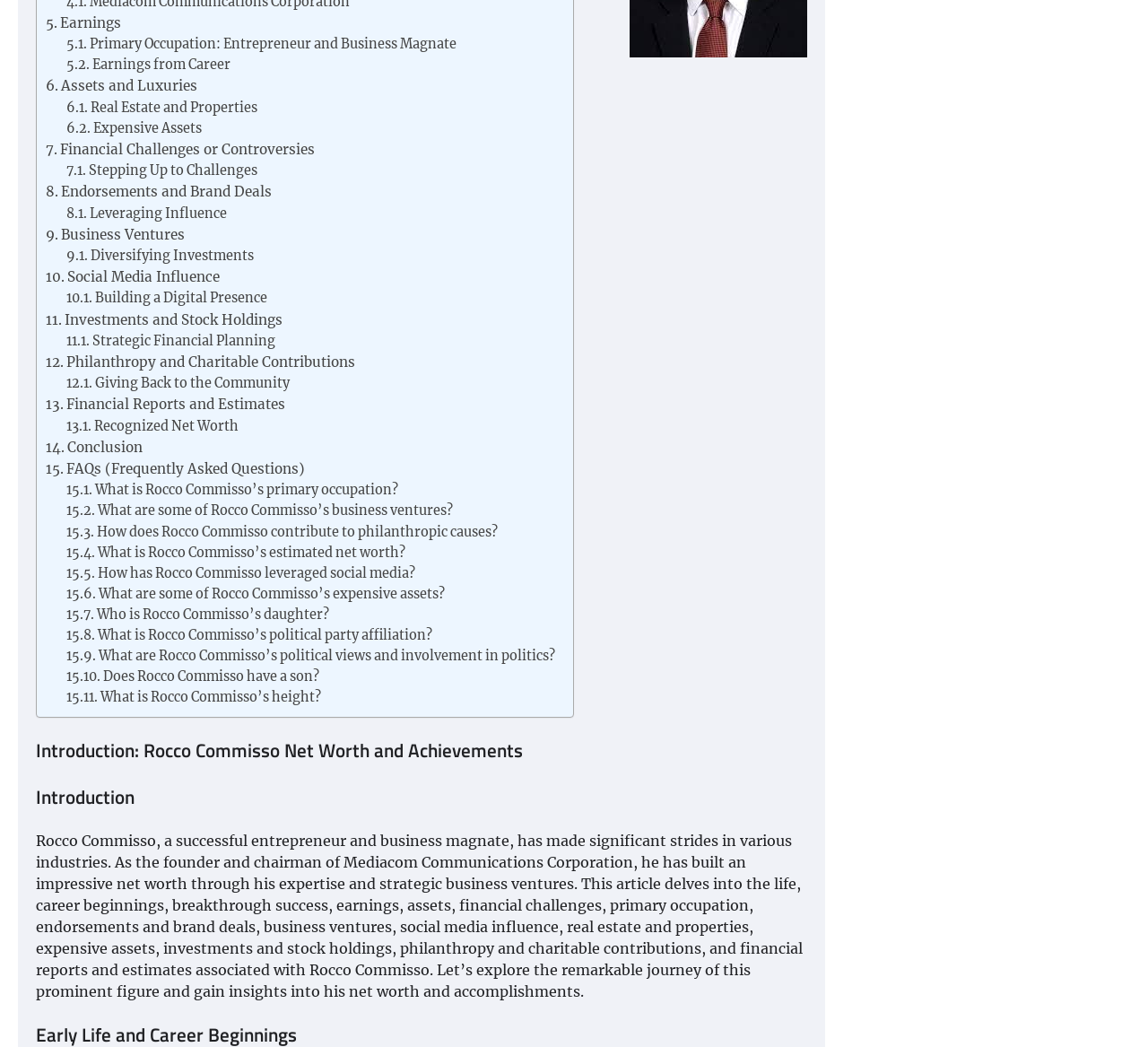Using the provided element description "Expensive Assets", determine the bounding box coordinates of the UI element.

[0.058, 0.113, 0.176, 0.133]